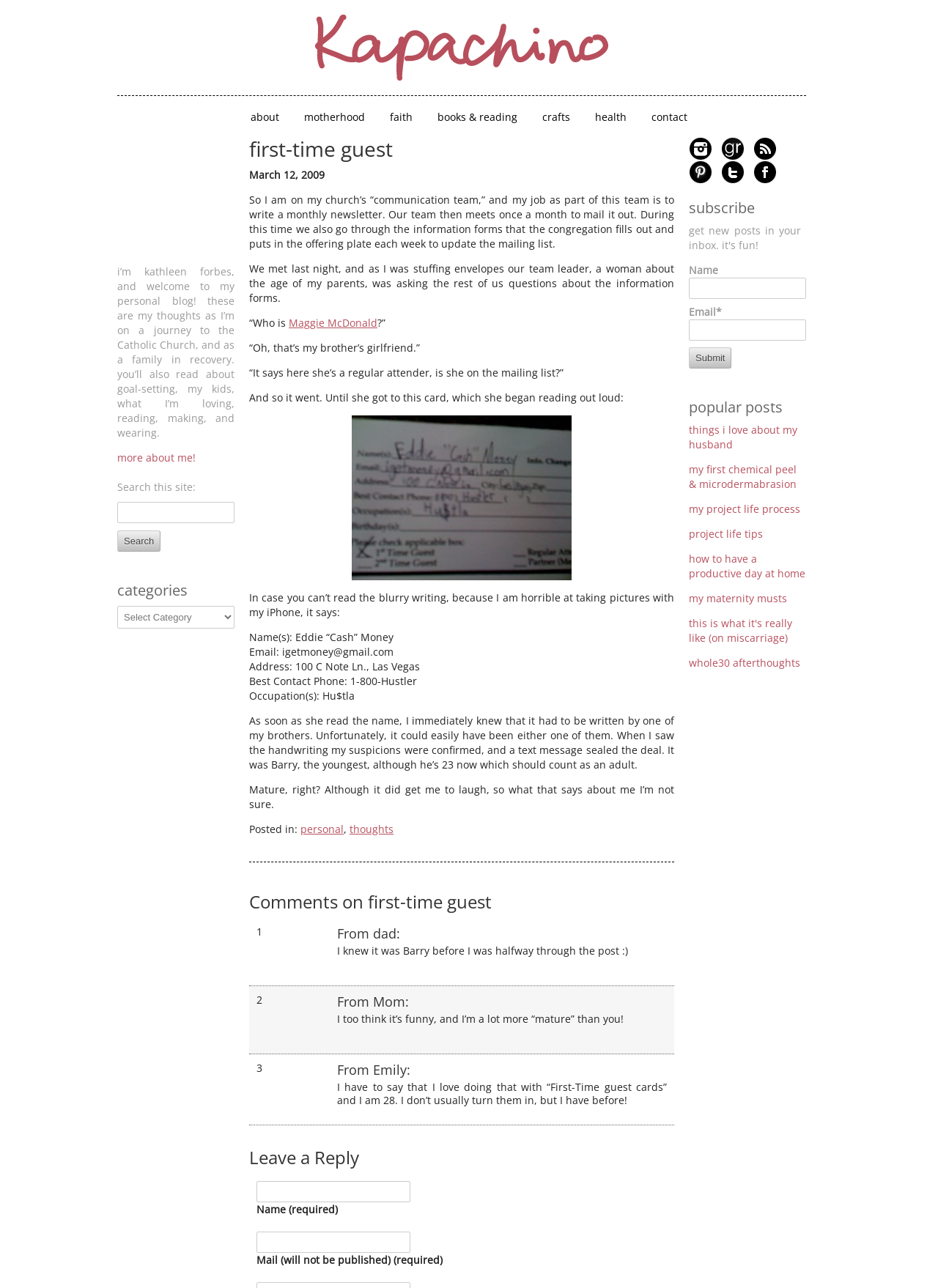Please identify the bounding box coordinates of the clickable area that will allow you to execute the instruction: "click the 'about' link".

[0.255, 0.08, 0.309, 0.101]